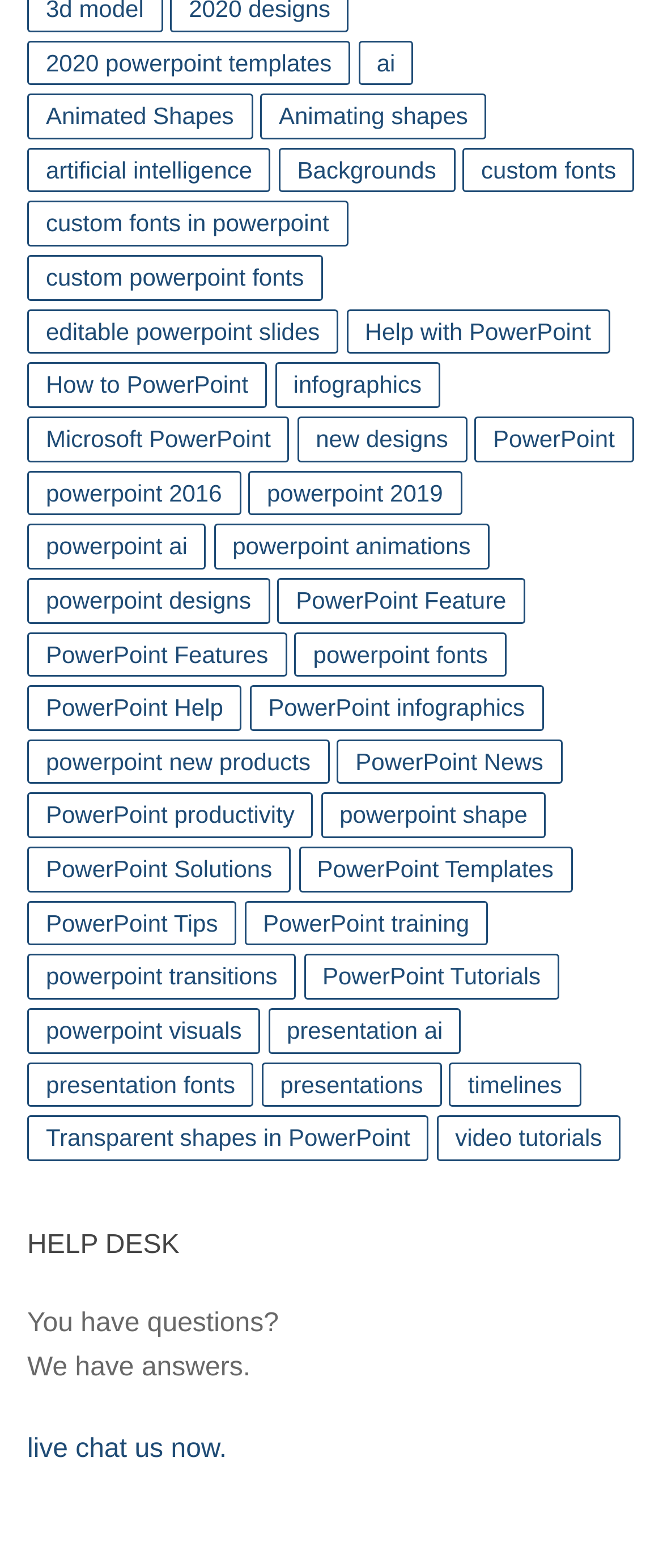How many items are there in the 'PowerPoint Templates' category?
Identify the answer in the screenshot and reply with a single word or phrase.

48